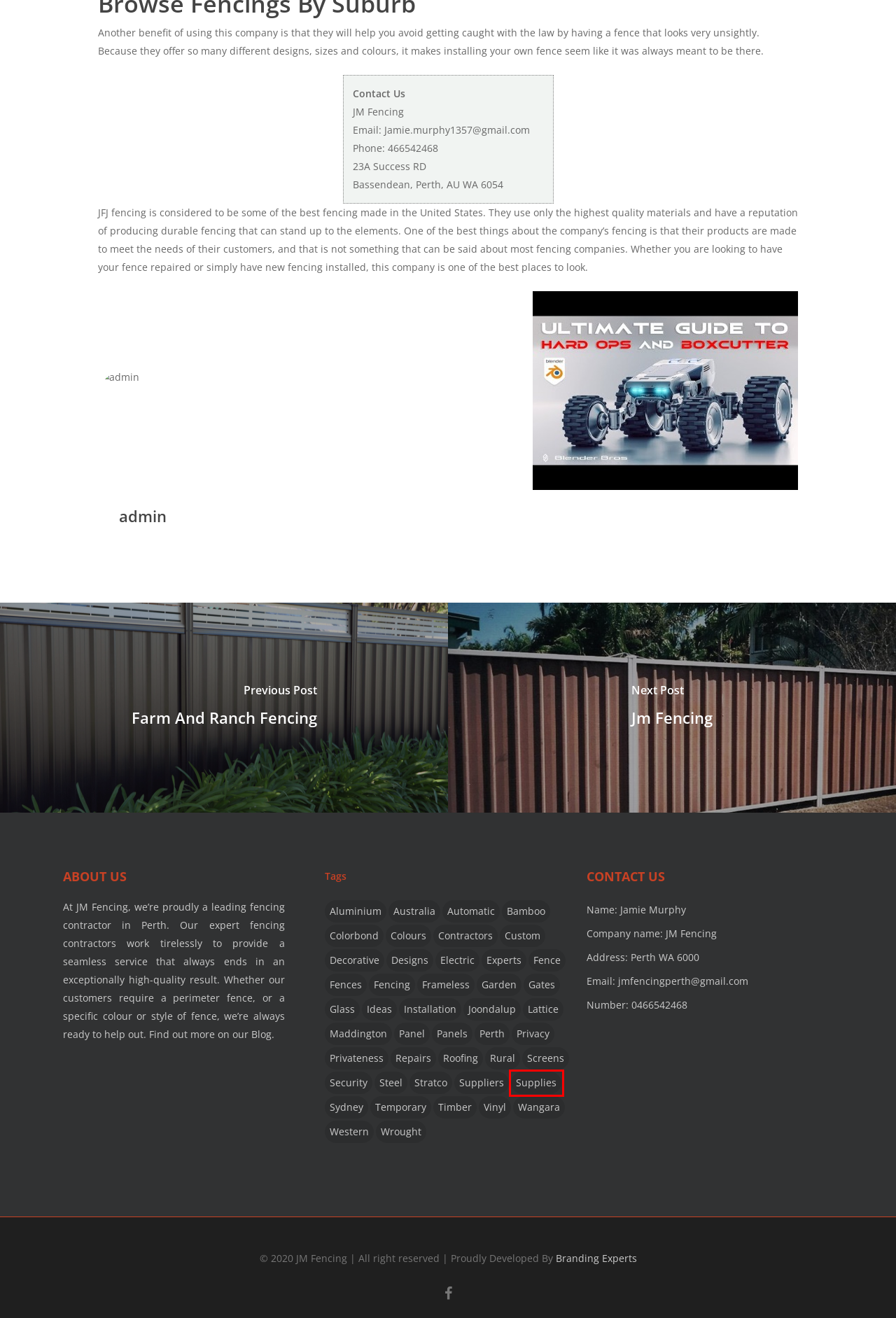Look at the screenshot of a webpage where a red rectangle bounding box is present. Choose the webpage description that best describes the new webpage after clicking the element inside the red bounding box. Here are the candidates:
A. Gates | JM Fencing
B. Panel | JM Fencing
C. Australia | JM Fencing
D. Fences | JM Fencing
E. Installation | JM Fencing
F. Garden | JM Fencing
G. Supplies | JM Fencing
H. Sydney | JM Fencing

G